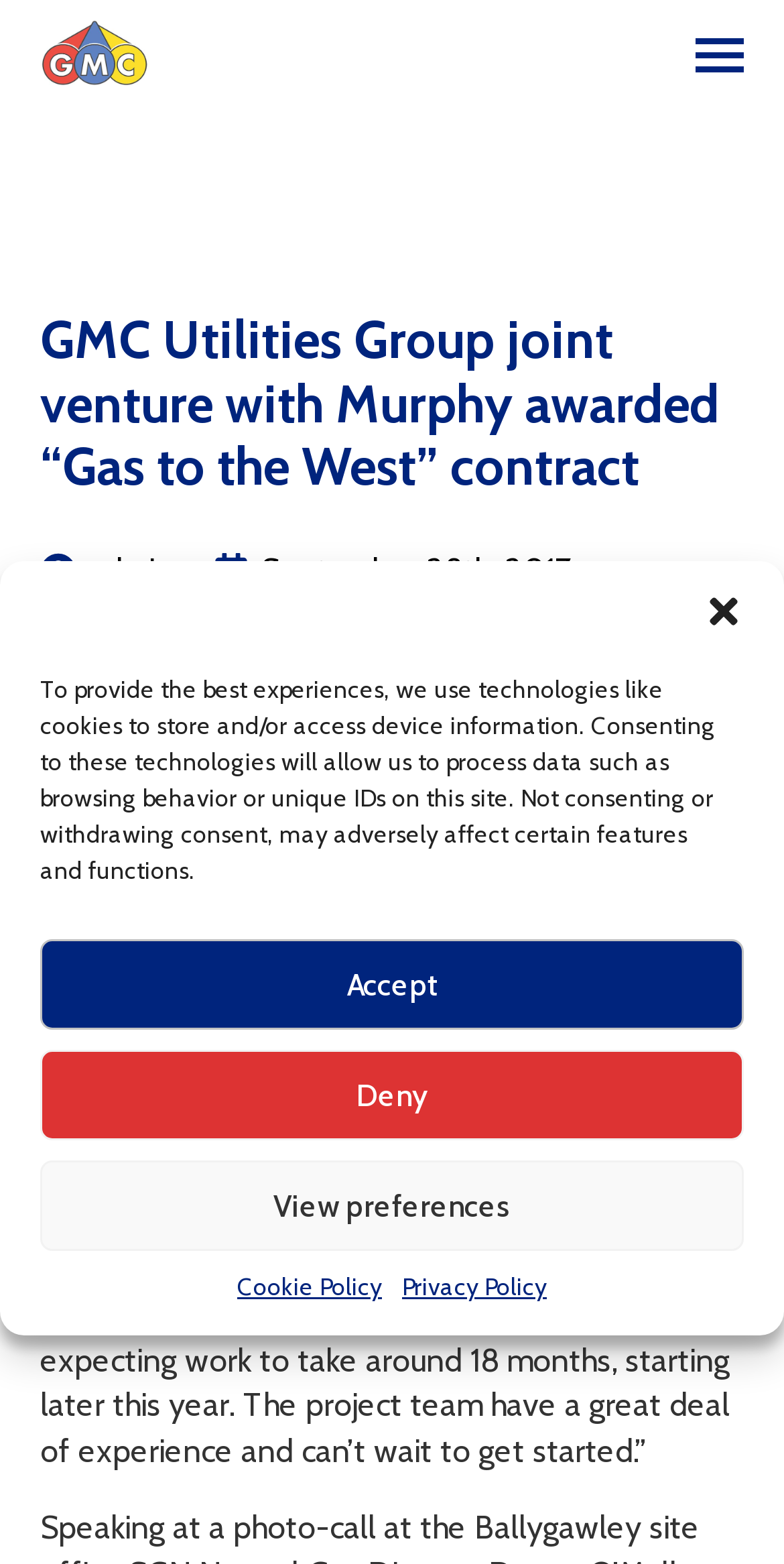What is the name of the scheme?
Offer a detailed and full explanation in response to the question.

I found this answer by looking at the StaticText element with the text 'as part of the ‘Gas to the West’ scheme.' which indicates that 'Gas to the West' is the name of the scheme.